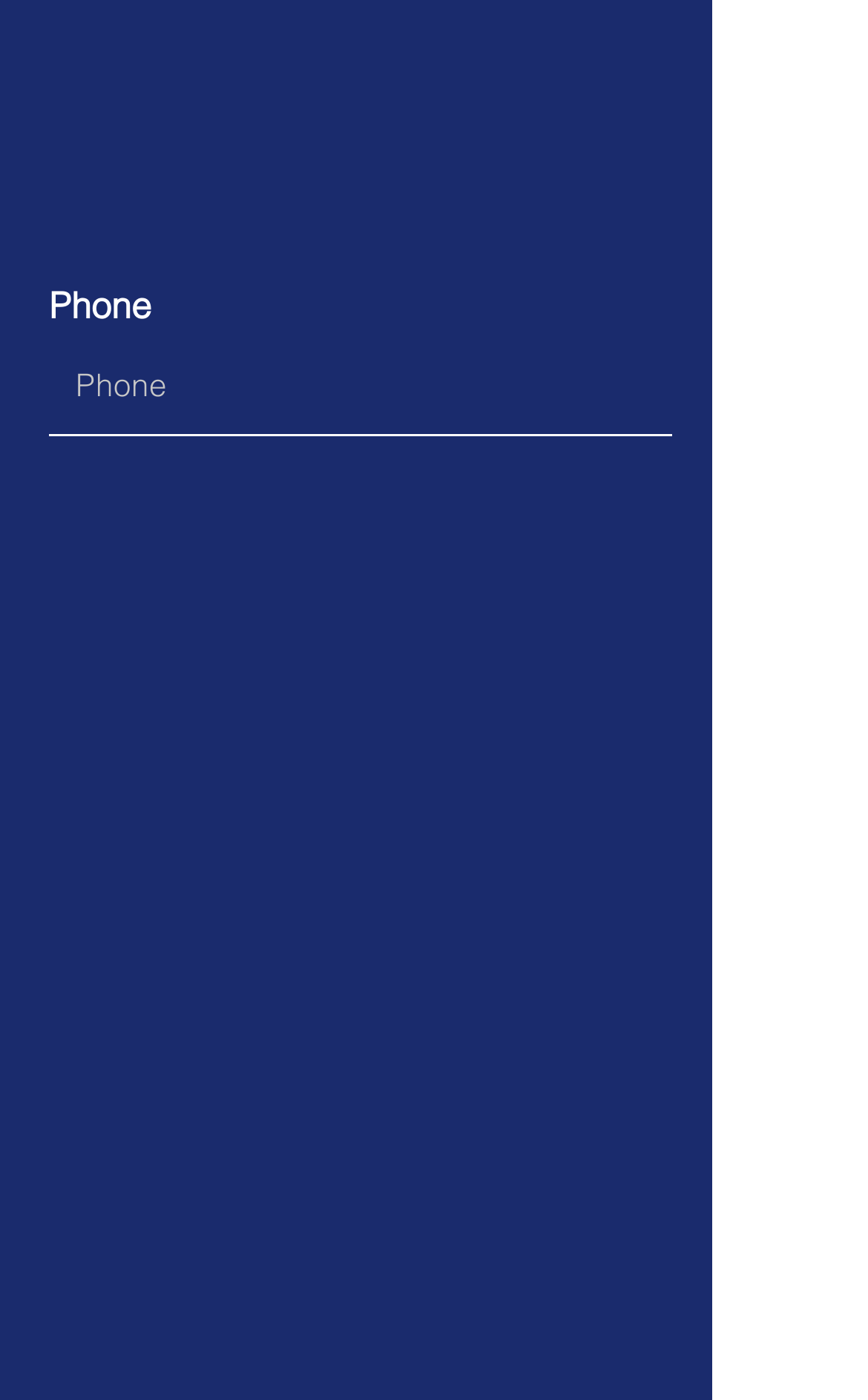What is the purpose of the textbox?
Provide a well-explained and detailed answer to the question.

The textbox is located at the top of the webpage with a placeholder text 'Type Your Message Here...' which suggests that it is used for users to input their message.